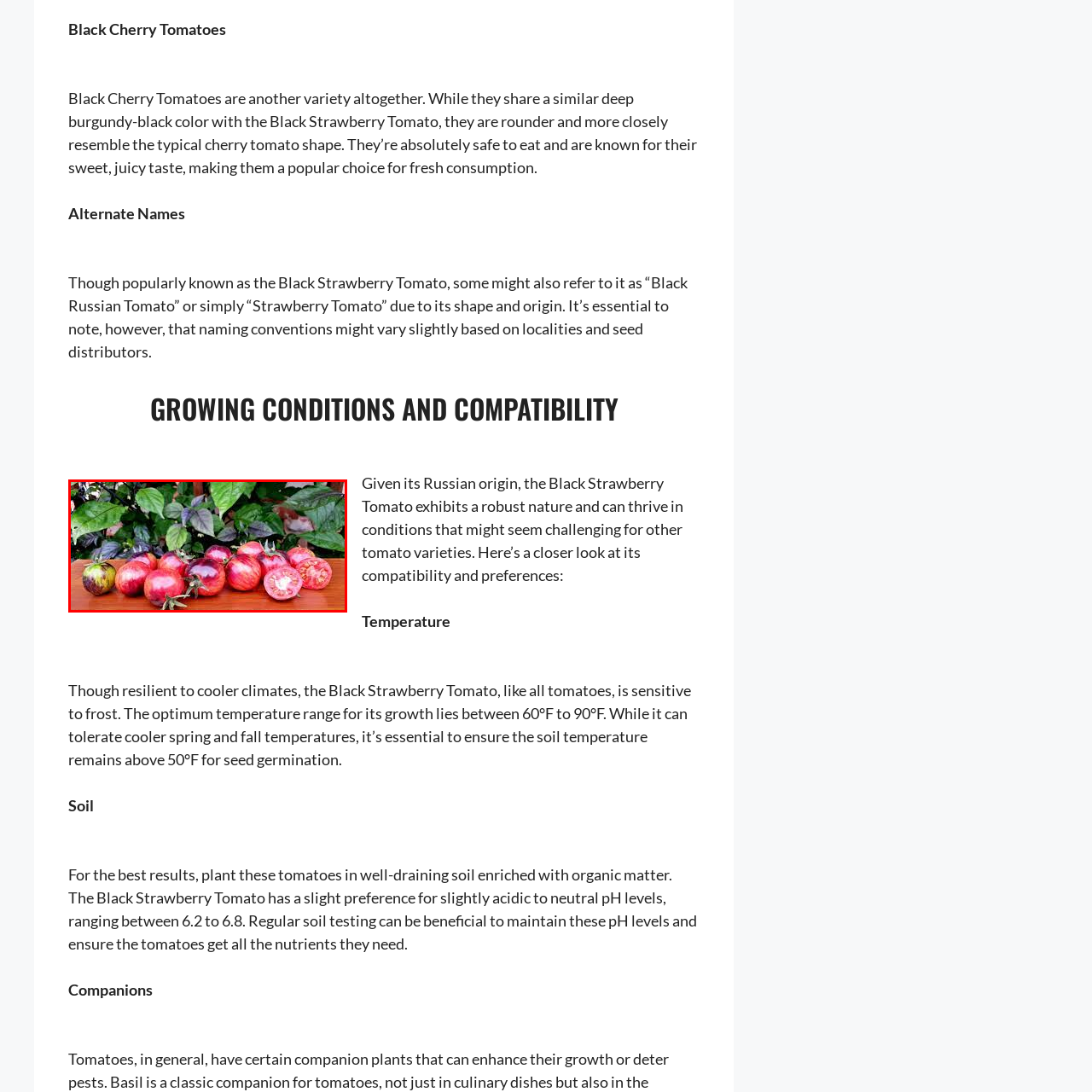Detail the features and elements seen in the red-circled portion of the image.

The image showcases a vibrant spread of Black Cherry Tomatoes, characterized by their deep burgundy-black color and round shape, closely resembling traditional cherry tomatoes. These tomatoes are not only visually appealing but also celebrated for their sweet, juicy flavor, making them a favorite choice for fresh consumption. The background features lush green leaves, providing a natural setting that highlights the freshness of the produce. Known for their resilience and ability to thrive in various growing conditions, Black Cherry Tomatoes embody the essence of summer gardening.